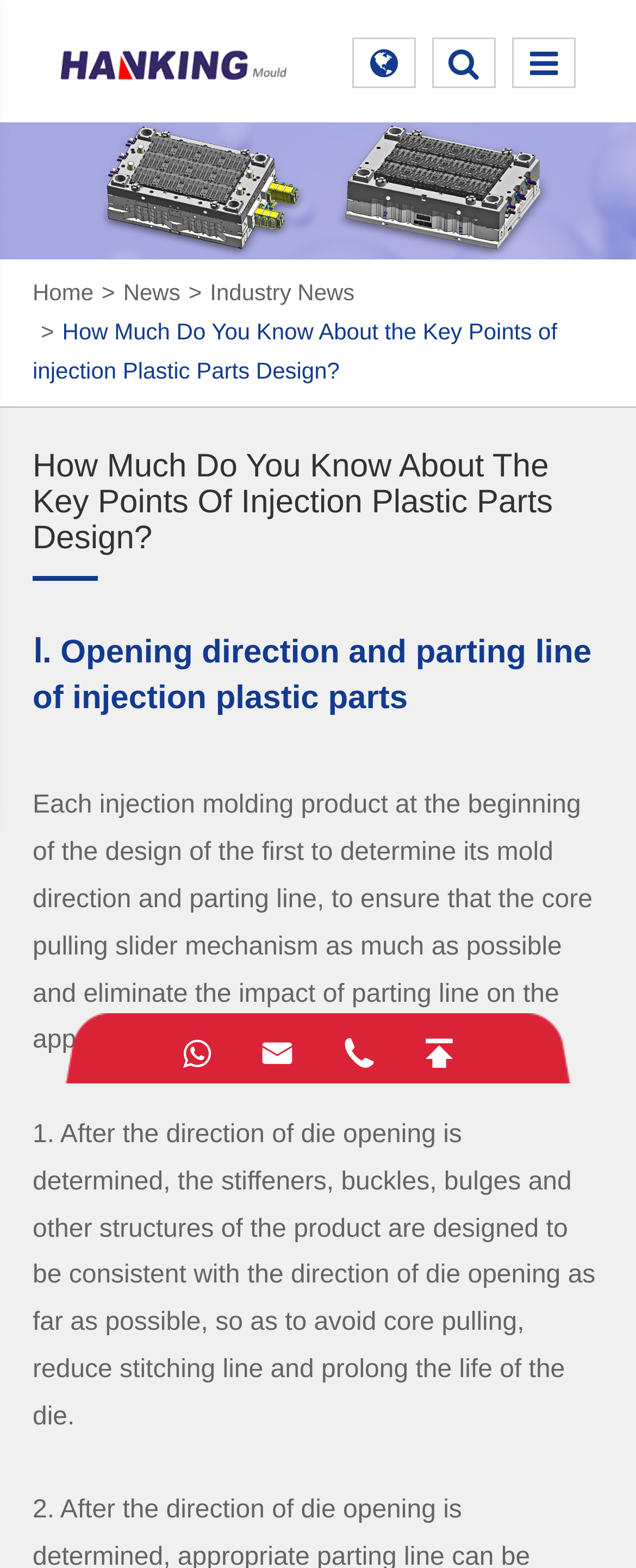Please locate the bounding box coordinates of the element's region that needs to be clicked to follow the instruction: "share the article". The bounding box coordinates should be provided as four float numbers between 0 and 1, i.e., [left, top, right, bottom].

[0.246, 0.646, 0.373, 0.691]